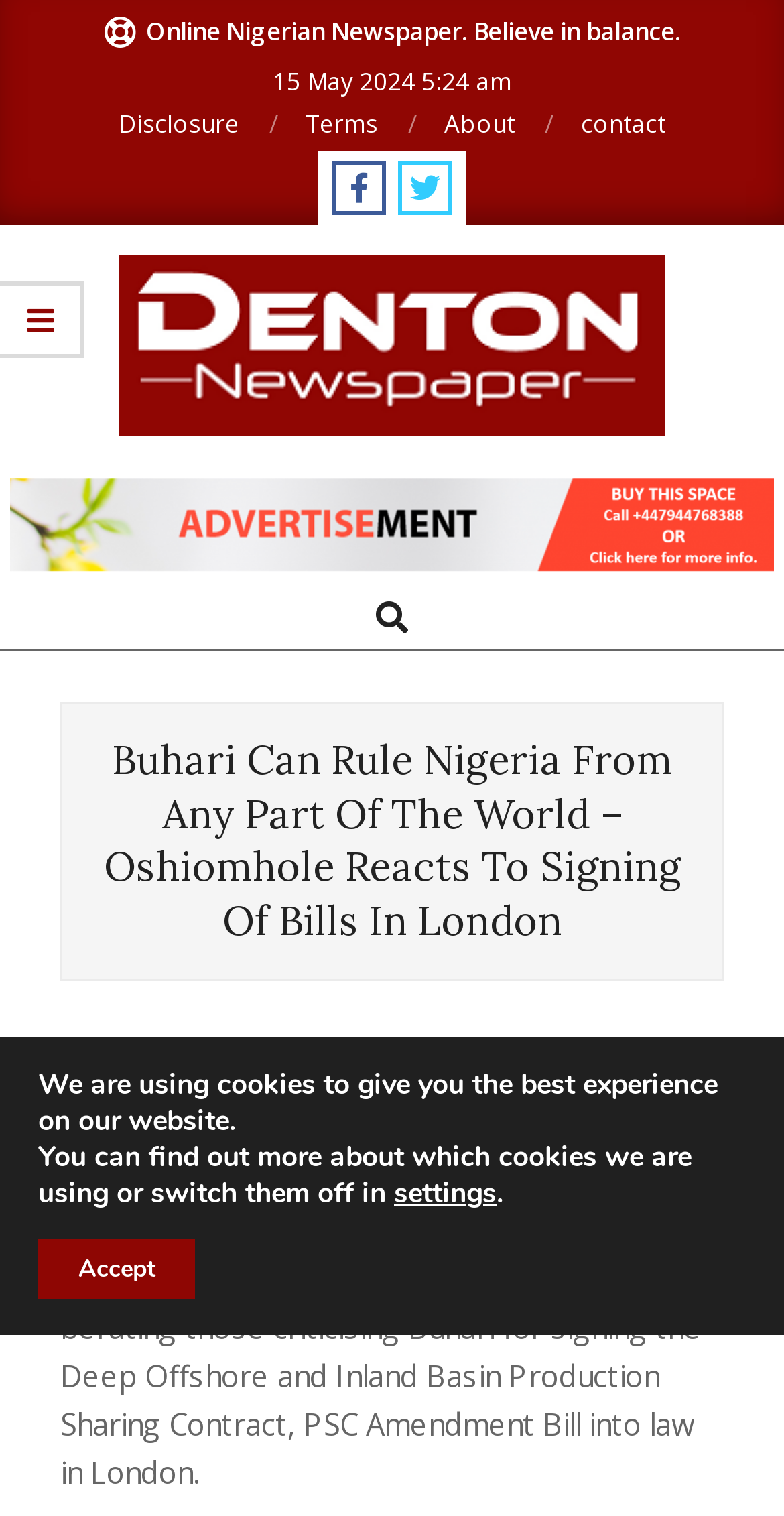Answer the question using only a single word or phrase: 
How many social media links are there?

2